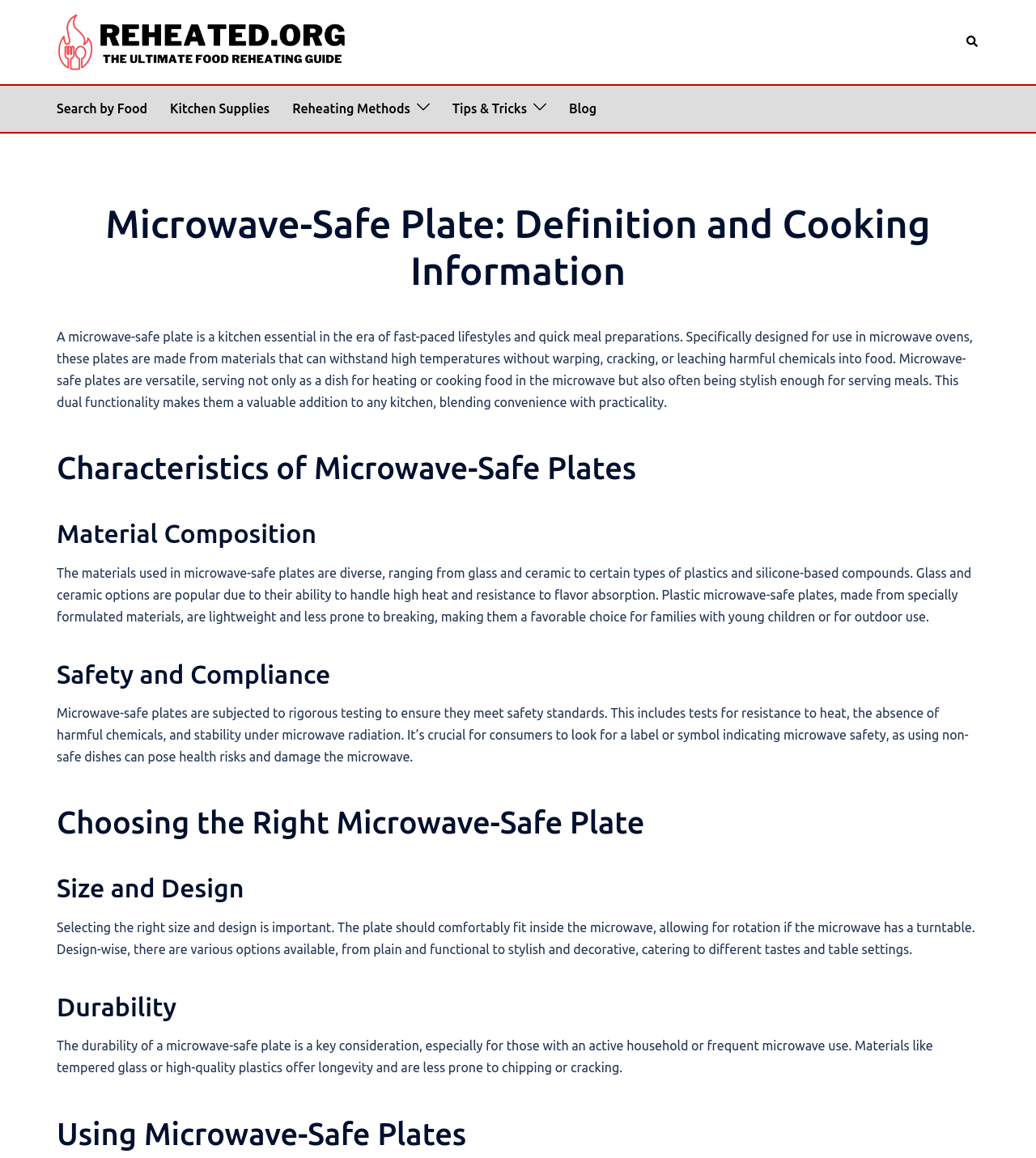Locate the bounding box coordinates of the clickable part needed for the task: "read the blog".

[0.549, 0.085, 0.576, 0.104]